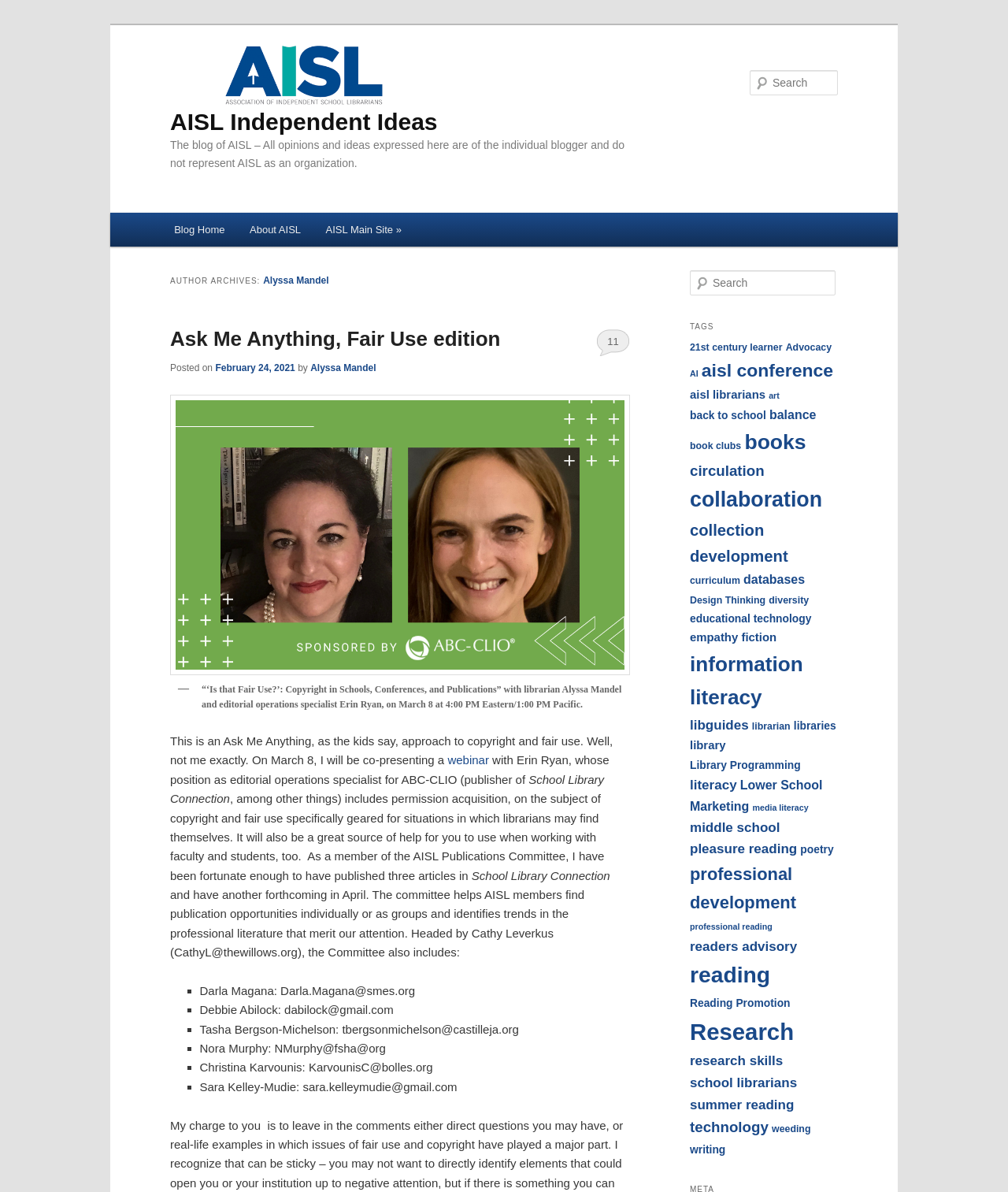Give a comprehensive overview of the webpage, including key elements.

The webpage is a blog belonging to Alyssa Mandel, an individual associated with AISL (Association of Independent School Librarians). The page has a simple layout with a prominent header section at the top, featuring the blog's title "AISL Independent Ideas" and a subtitle describing the blog's purpose.

Below the header, there are two "Skip to" links, allowing users to navigate directly to the primary or secondary content. The main content area is divided into two columns. The left column contains a menu with links to various sections, including the blog home, about AISL, and the main AISL site.

The right column is the primary content area, featuring a blog post titled "Ask Me Anything, Fair Use edition." The post includes a brief introduction, followed by a longer text discussing copyright and fair use in schools, conferences, and publications. The post also mentions an upcoming webinar on the topic and provides information about the AISL Publications Committee.

Below the blog post, there is a search bar and a list of tags, each linking to related blog posts. The tags are categorized by topic, with some having multiple items. The webpage also features a few images, including a figure with a caption describing a webinar.

Overall, the webpage has a clean and organized layout, making it easy to navigate and find relevant information.